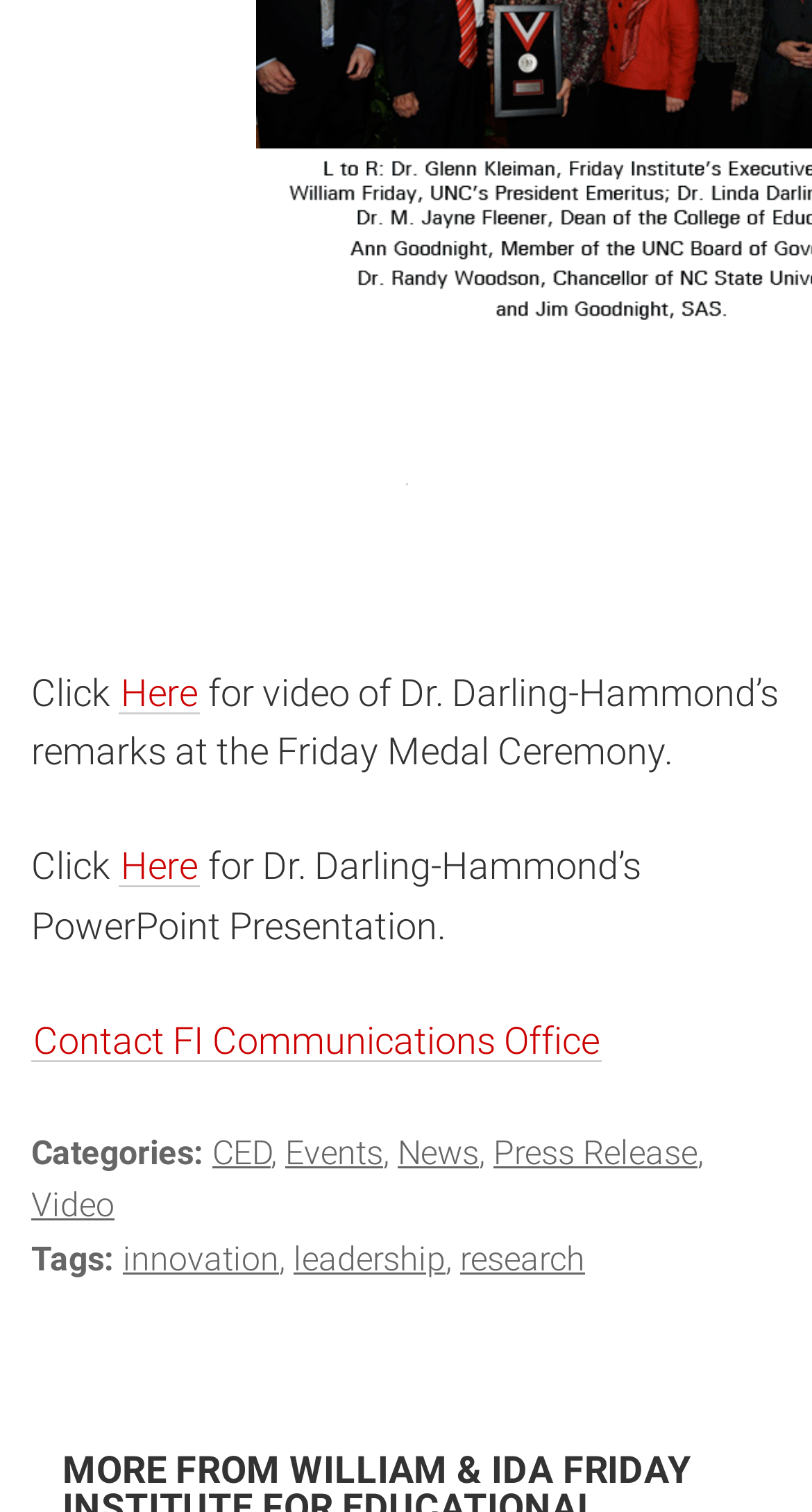What is the tag related to innovation?
Please look at the screenshot and answer in one word or a short phrase.

innovation